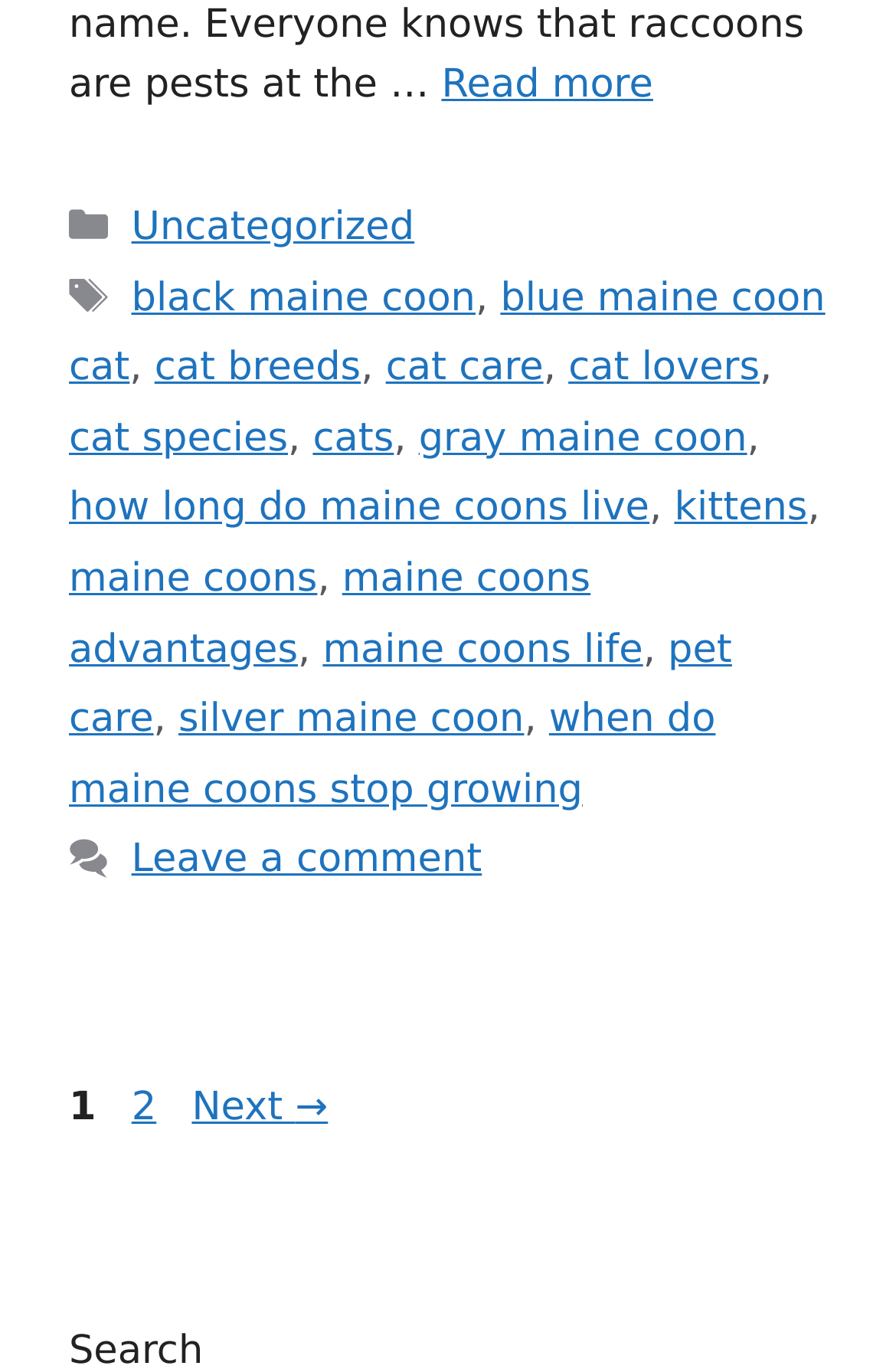Determine the coordinates of the bounding box for the clickable area needed to execute this instruction: "Go to Quick Links".

None